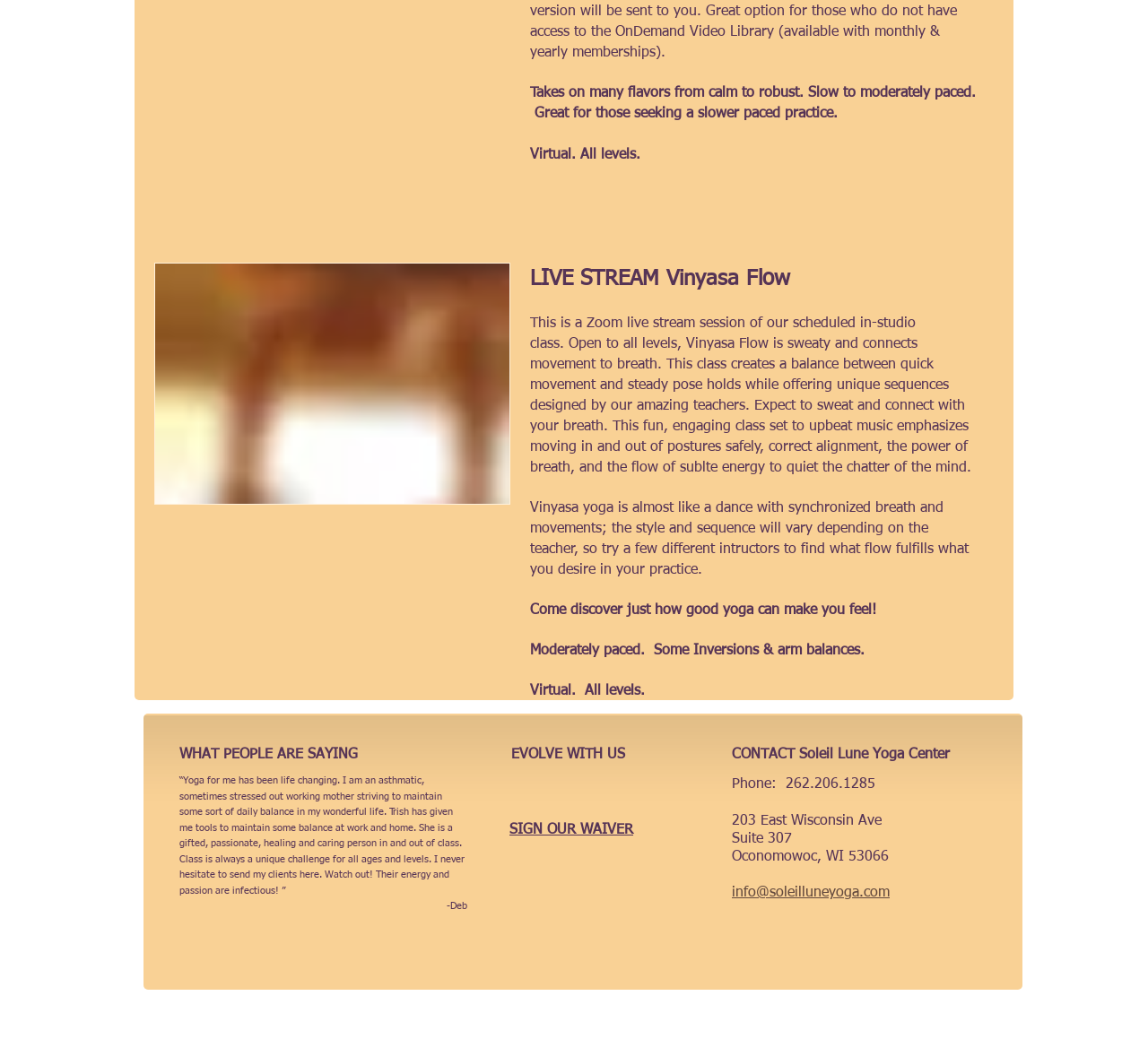Carefully examine the image and provide an in-depth answer to the question: What is the name of the person who gave a testimonial about yoga?

The page features a testimonial from a person named Deb, who shares her positive experience with yoga and the impact it has had on her life.